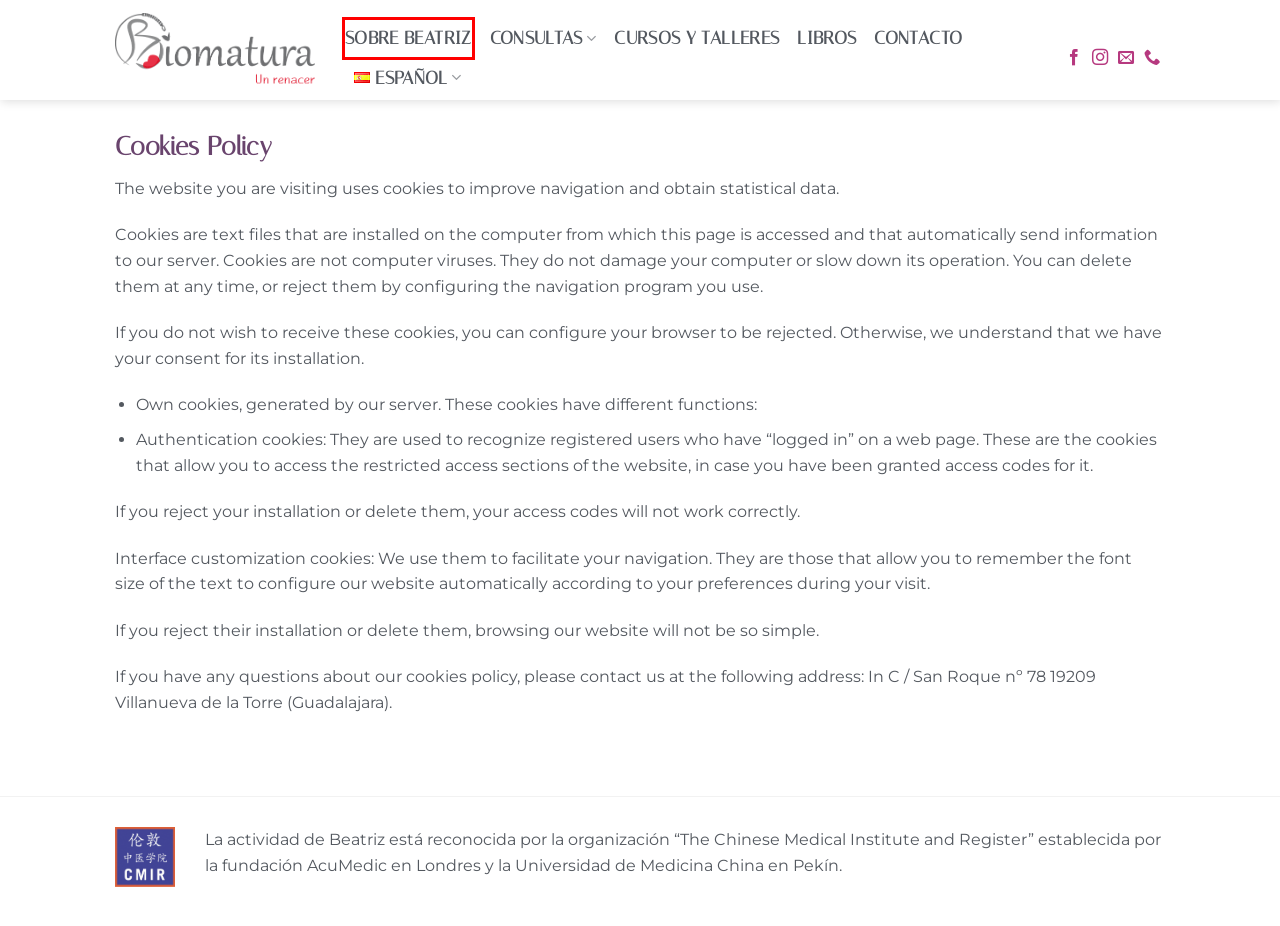Observe the provided screenshot of a webpage with a red bounding box around a specific UI element. Choose the webpage description that best fits the new webpage after you click on the highlighted element. These are your options:
A. Biomatura: Therapies based on Chinese and Western wisdom
B. Atención al proceso maternal - Consulta de Biomatura
C. Biomatura: Terapias basadas en la sabiduría china y occidental
D. Complementos y Alimentación, consulta de Biomatura
E. Contacta con Biomatura y su creadora Beatriz López Garrido
F. Libros escritos por Beatriz López Garrido, creadora de Biomatura
G. Consultas: Nutrición, acupuntura y muxibustión y proceso maternal
H. Beatriz López Garrido, Doctora en Ciencias de la Salud

H